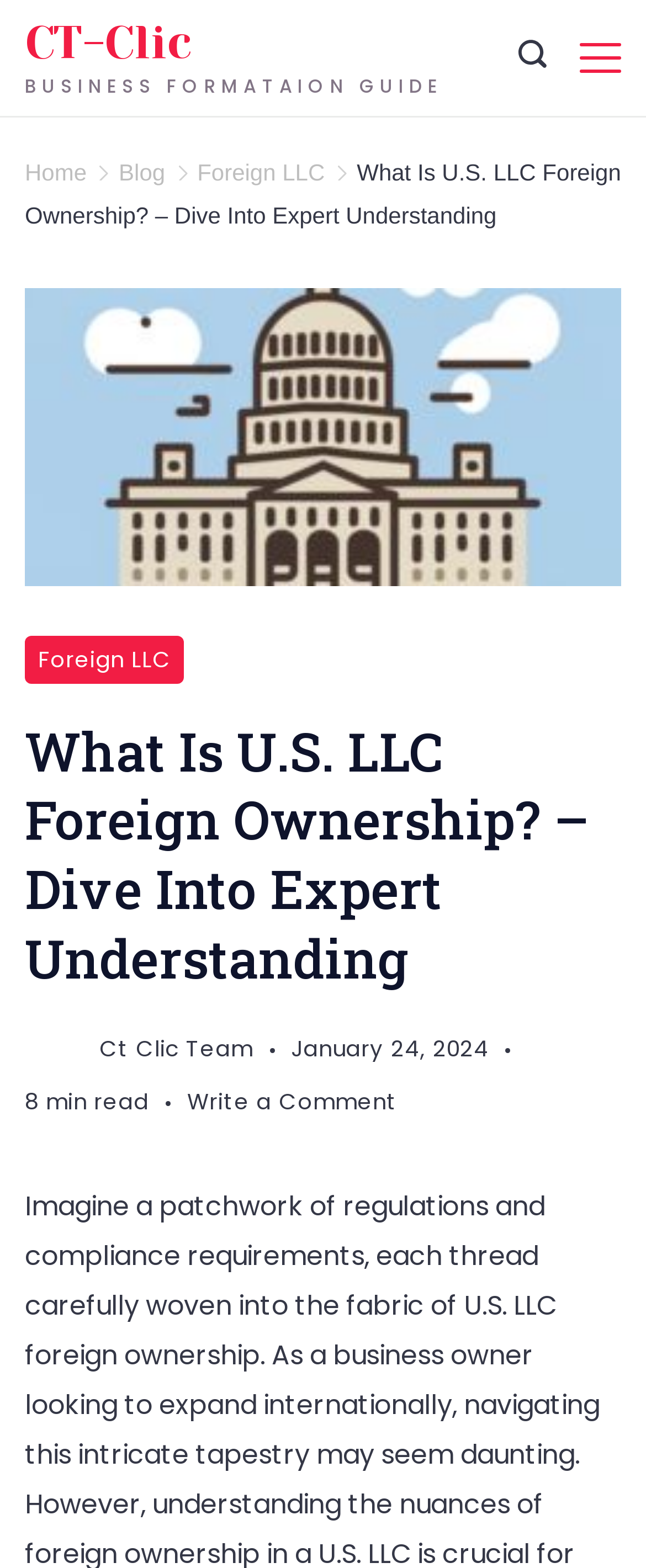What is the main heading of this webpage? Please extract and provide it.

What Is U.S. LLC Foreign Ownership? – Dive Into Expert Understanding